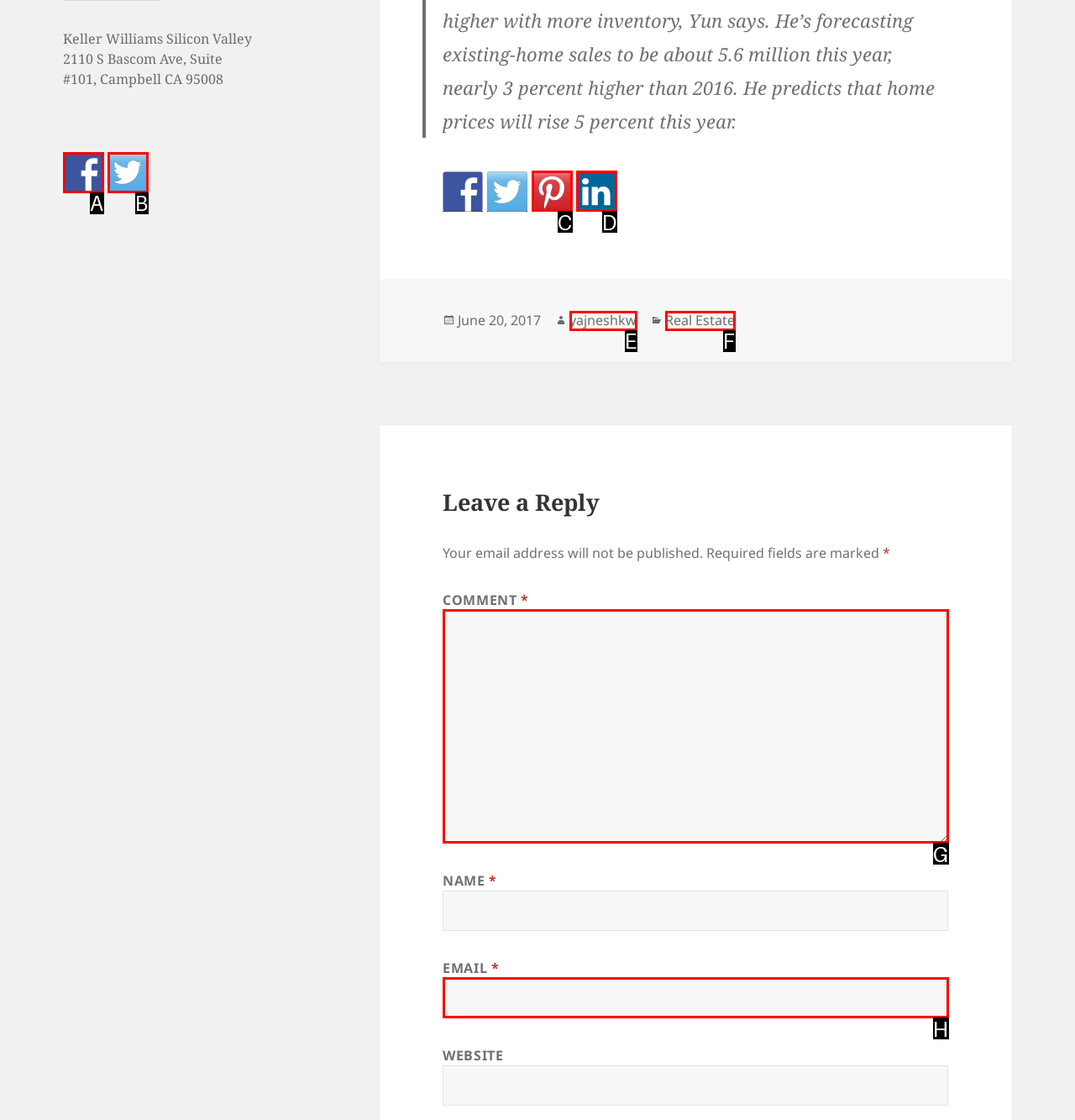Select the letter that aligns with the description: yajneshkw. Answer with the letter of the selected option directly.

E